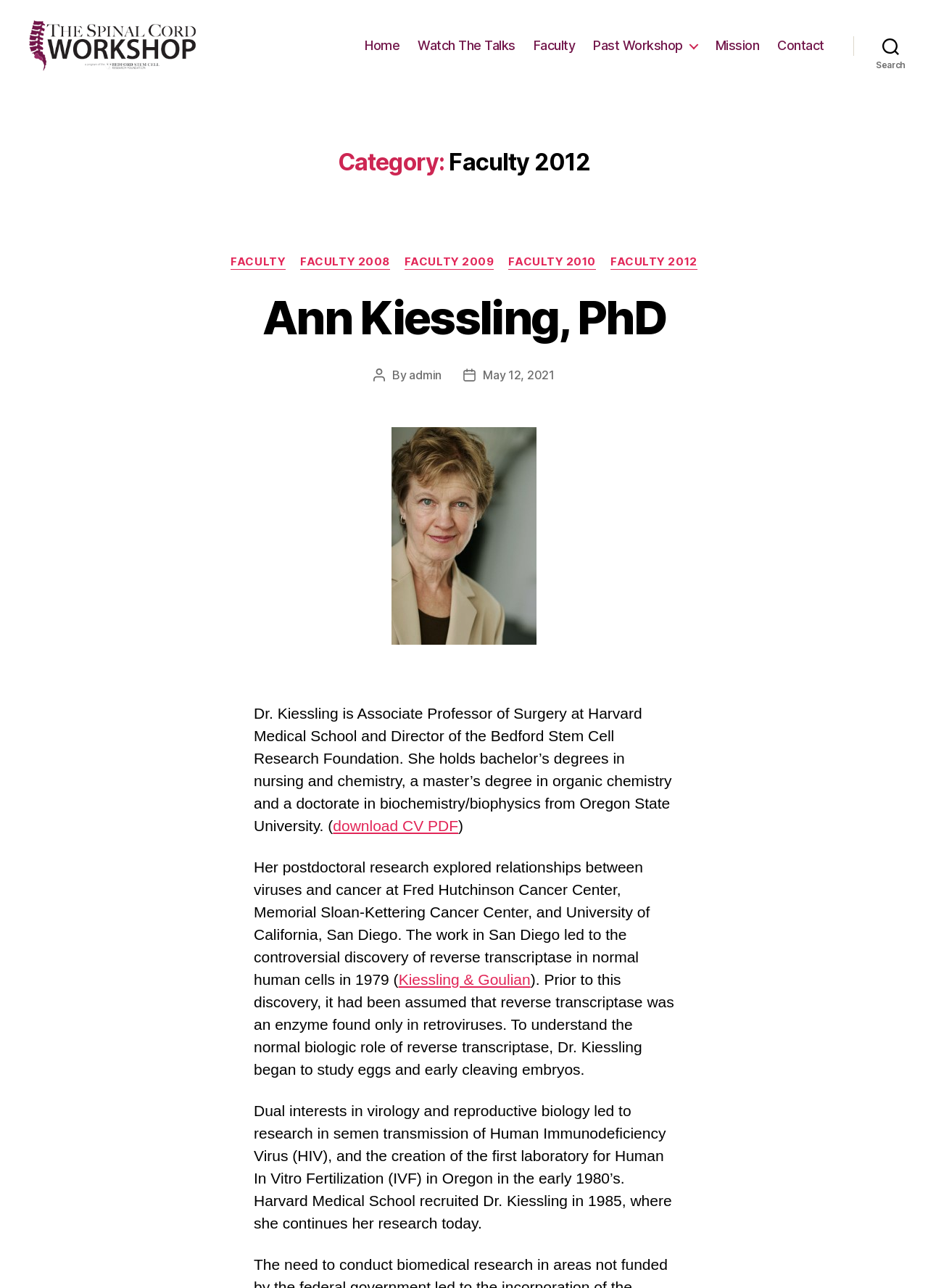Given the following UI element description: "Contact", find the bounding box coordinates in the webpage screenshot.

[0.838, 0.035, 0.888, 0.047]